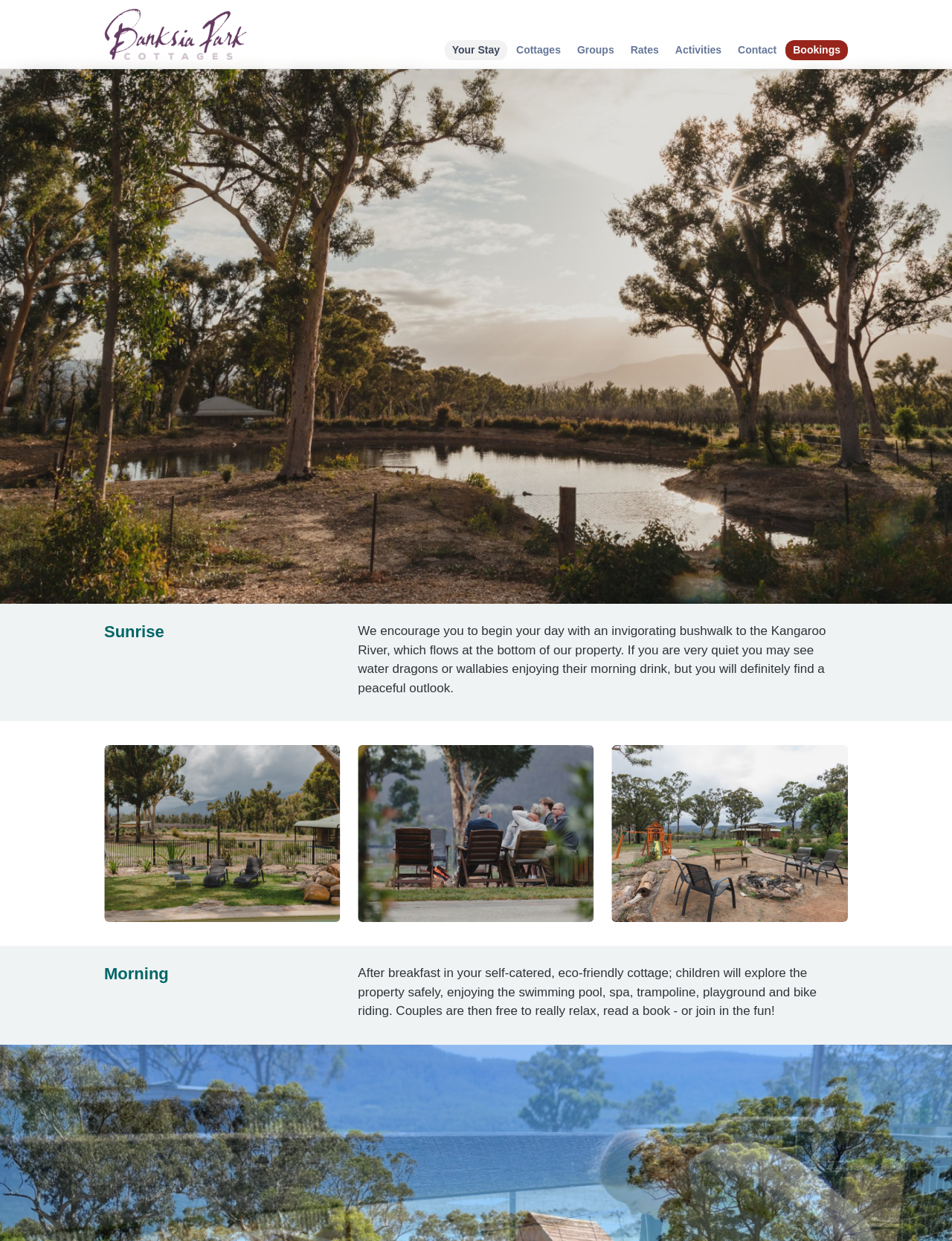Locate the bounding box coordinates of the clickable part needed for the task: "View the 'Dam' image".

[0.0, 0.055, 1.0, 0.487]